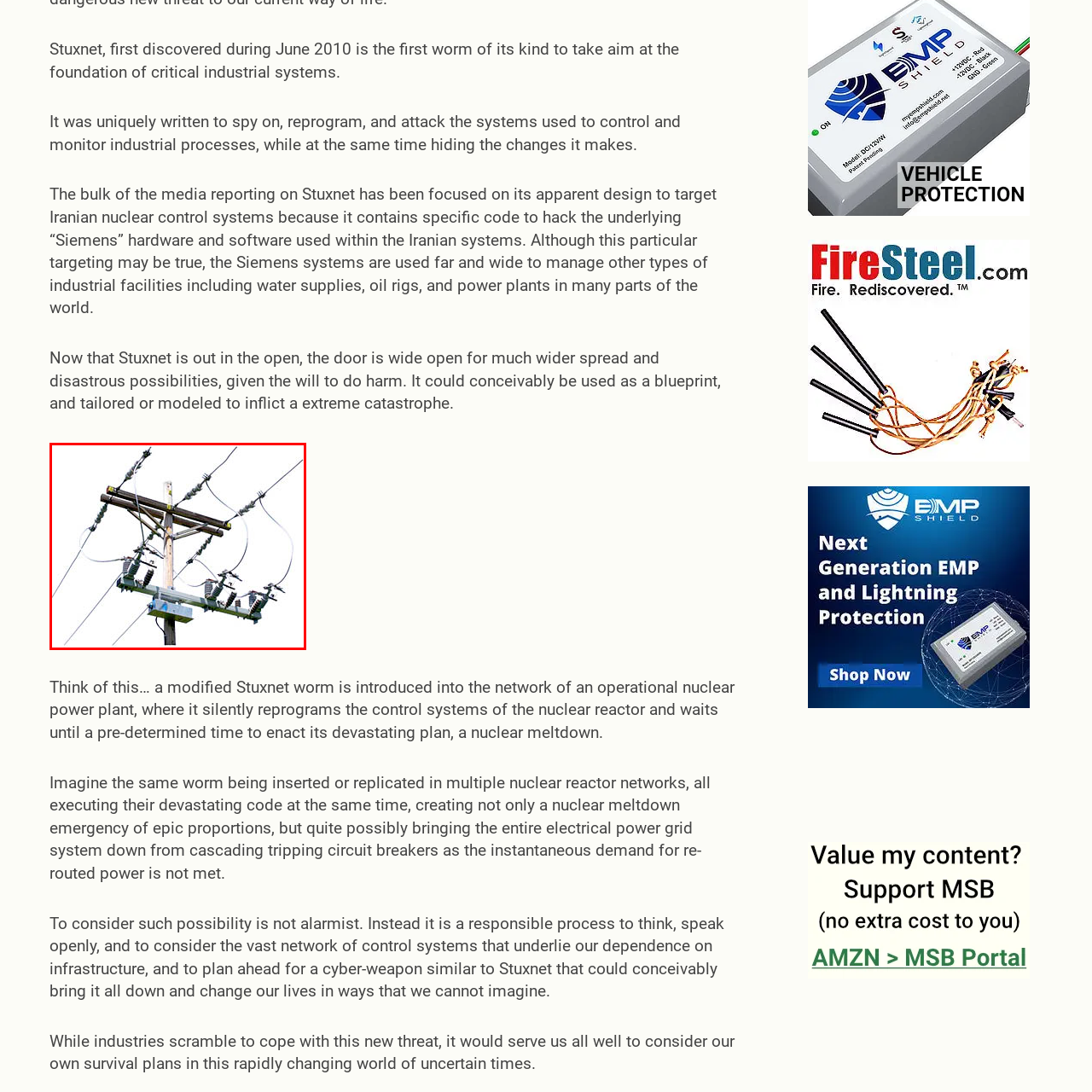Please provide a comprehensive caption for the image highlighted in the red box.

The image depicts a power pole, equipped with a series of electrical lines and insulators, highlighting the infrastructure critical to electrical distribution. This structure supports the management of electricity flowing to residential and industrial areas, illustrating the essential role of power grids in modern society. Within the broader context of cyber threats to critical infrastructure, as discussed in the accompanying text, such power systems are vulnerable to attacks that could manipulate their control mechanisms, reminiscent of the Stuxnet worm's operations targeting industrial facilities. This serves as a stark reminder of the importance of cybersecurity in safeguarding integral systems that power everyday life.